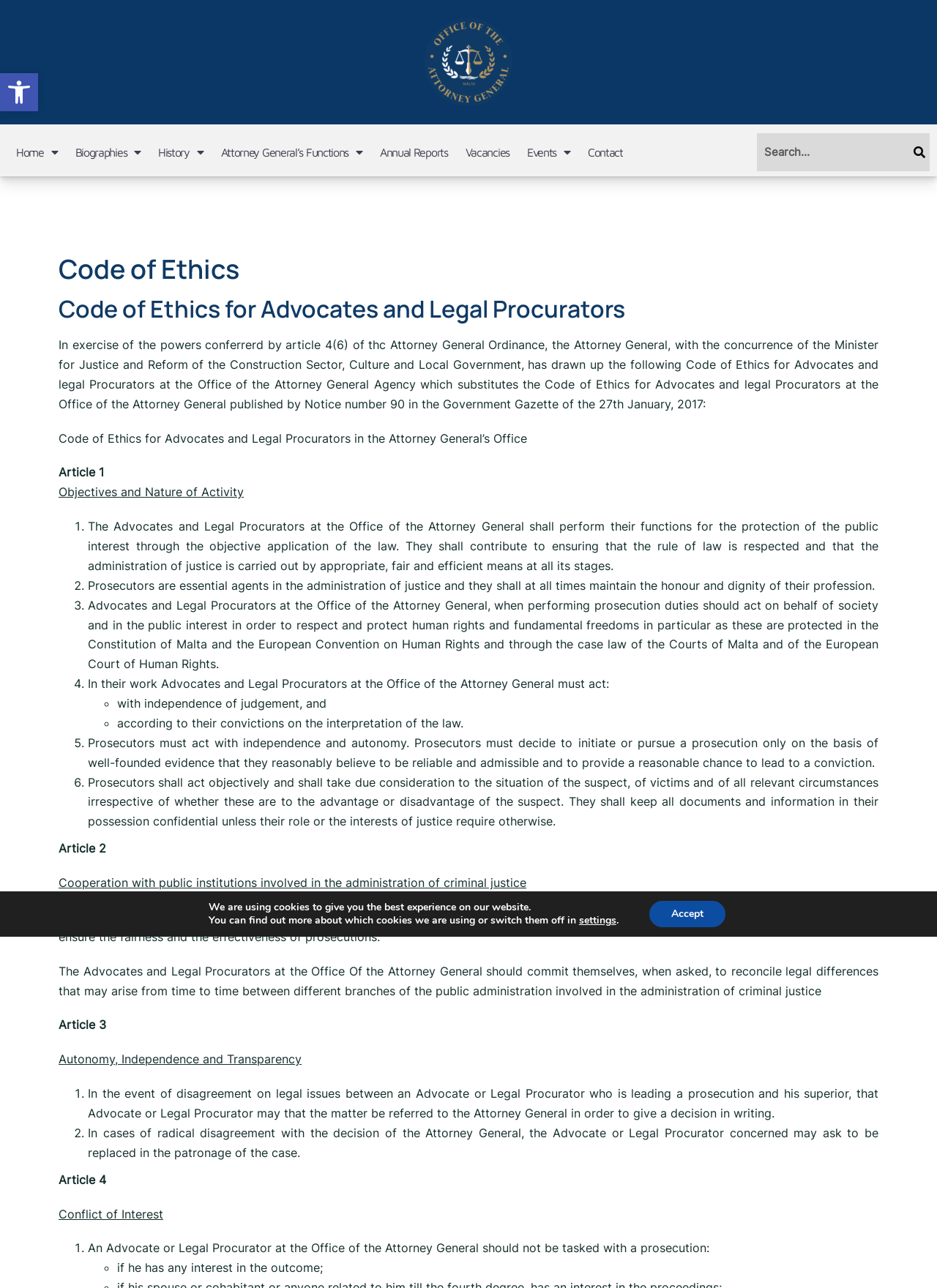Answer the question with a single word or phrase: 
What is the role of Prosecutors in the administration of justice?

Essential agents